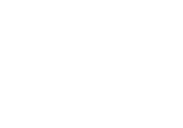What kind of programs does Oakland University offer?
Using the screenshot, give a one-word or short phrase answer.

Diverse academic programs